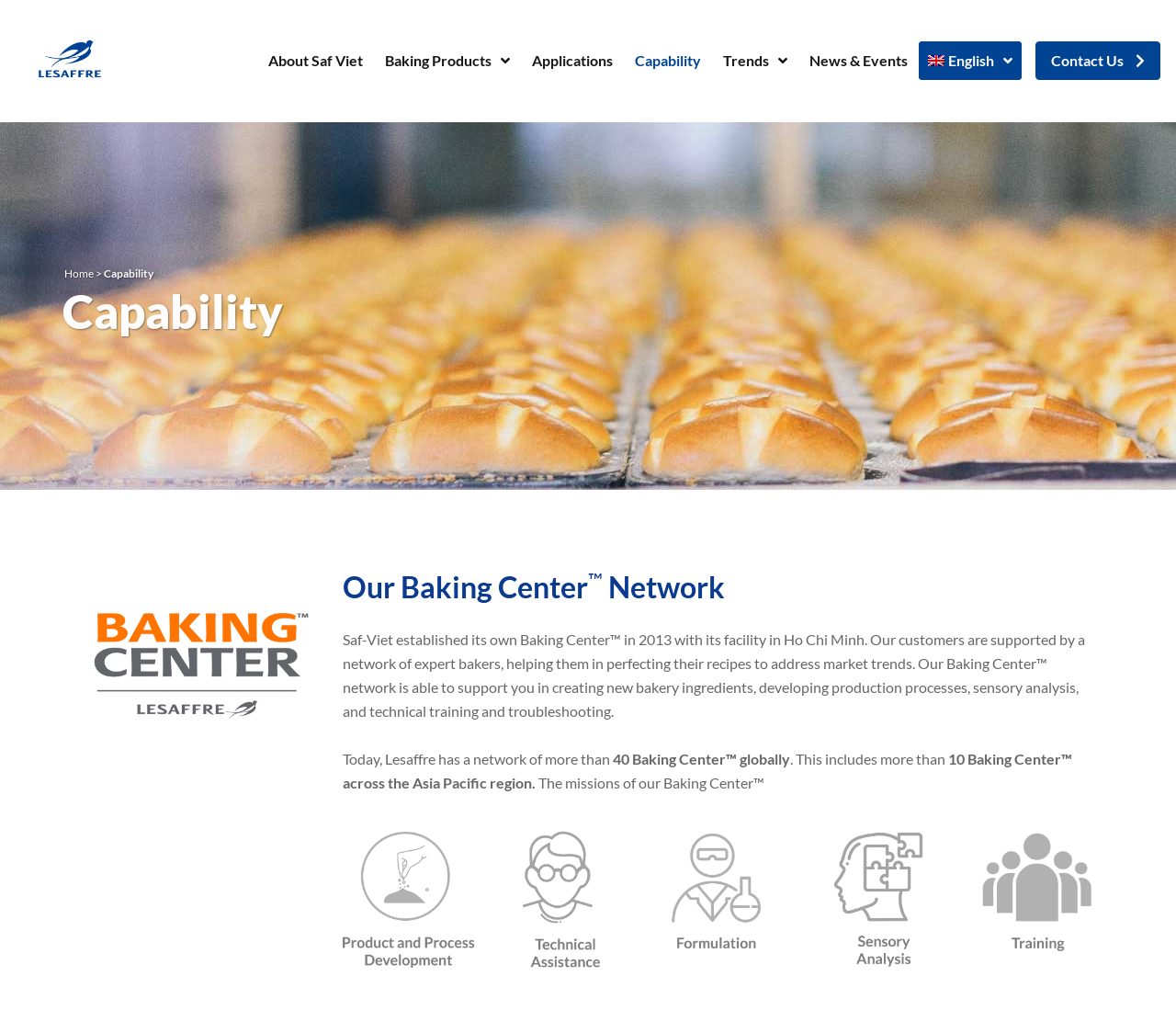Pinpoint the bounding box coordinates of the clickable element needed to complete the instruction: "Read about Our Baking Center Network". The coordinates should be provided as four float numbers between 0 and 1: [left, top, right, bottom].

[0.291, 0.531, 0.93, 0.586]